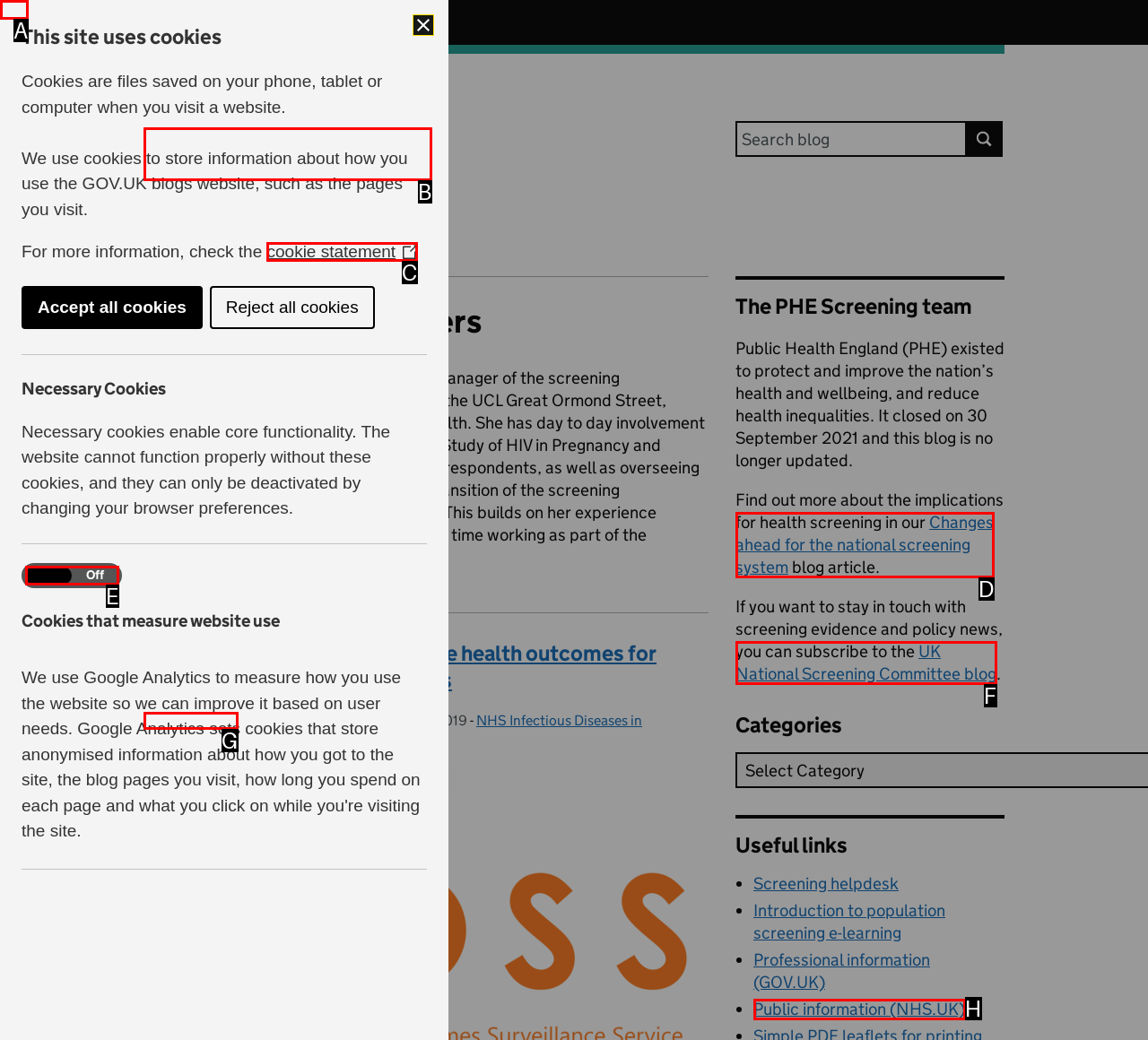From the given choices, determine which HTML element aligns with the description: Laura Smeaton Respond with the letter of the appropriate option.

G